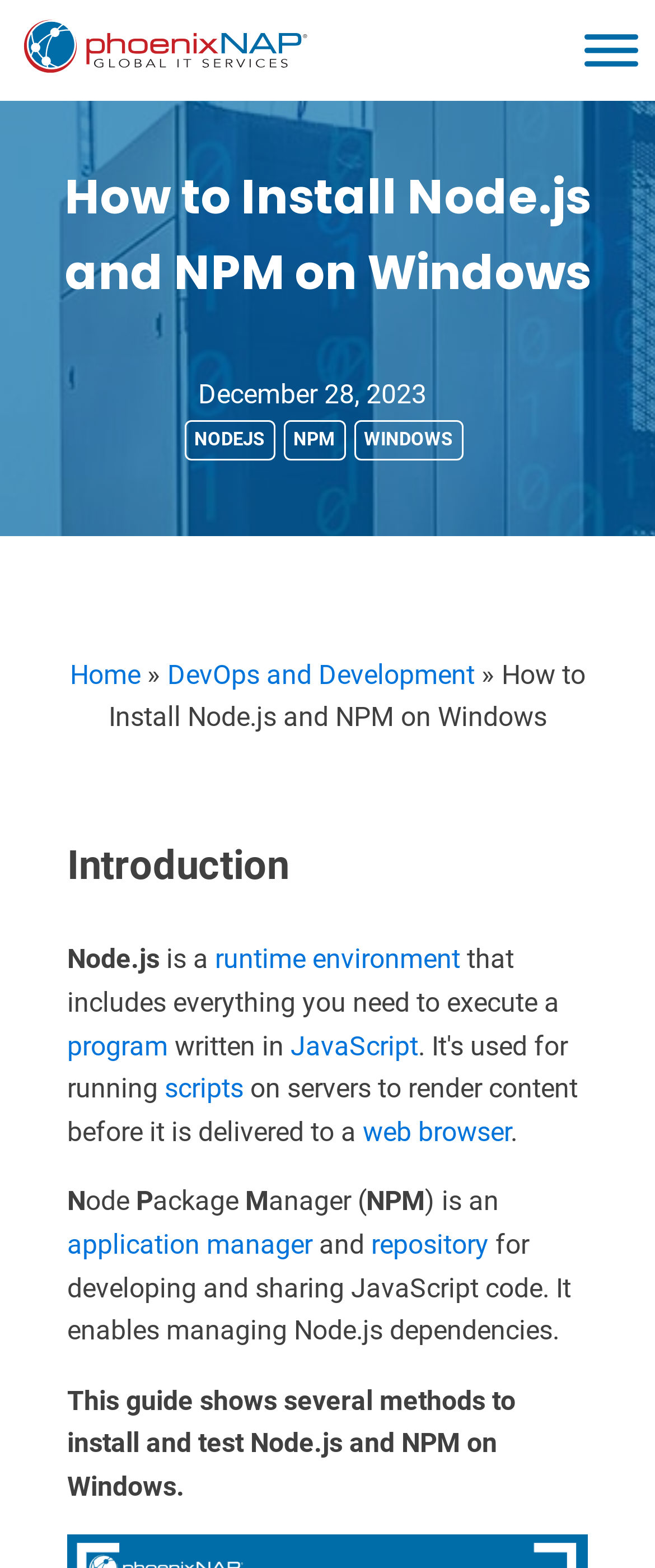Determine the coordinates of the bounding box that should be clicked to complete the instruction: "Go to the home page". The coordinates should be represented by four float numbers between 0 and 1: [left, top, right, bottom].

[0.106, 0.42, 0.214, 0.44]